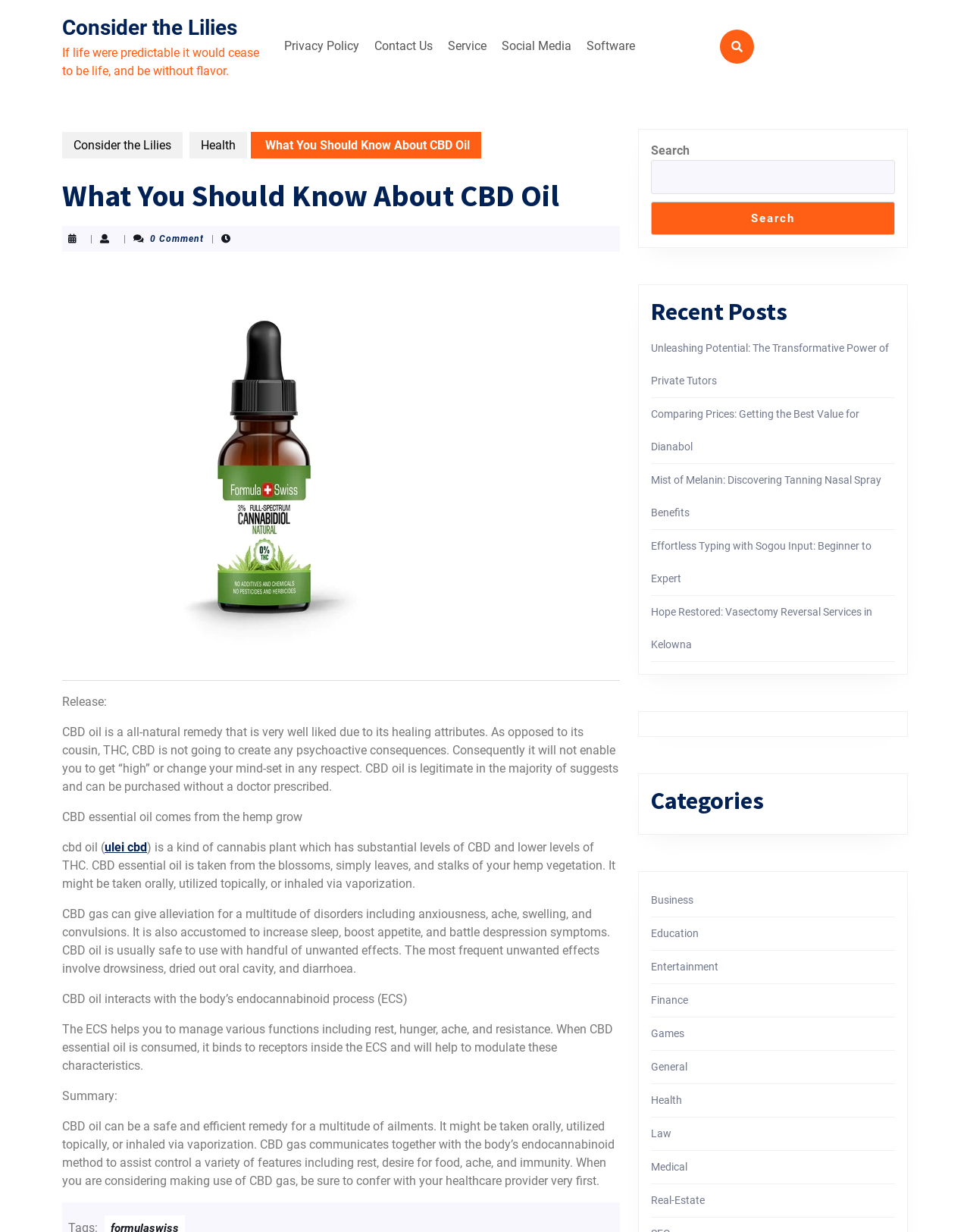Determine the bounding box coordinates for the area that should be clicked to carry out the following instruction: "Click on the 'Privacy Policy' link".

[0.287, 0.025, 0.377, 0.05]